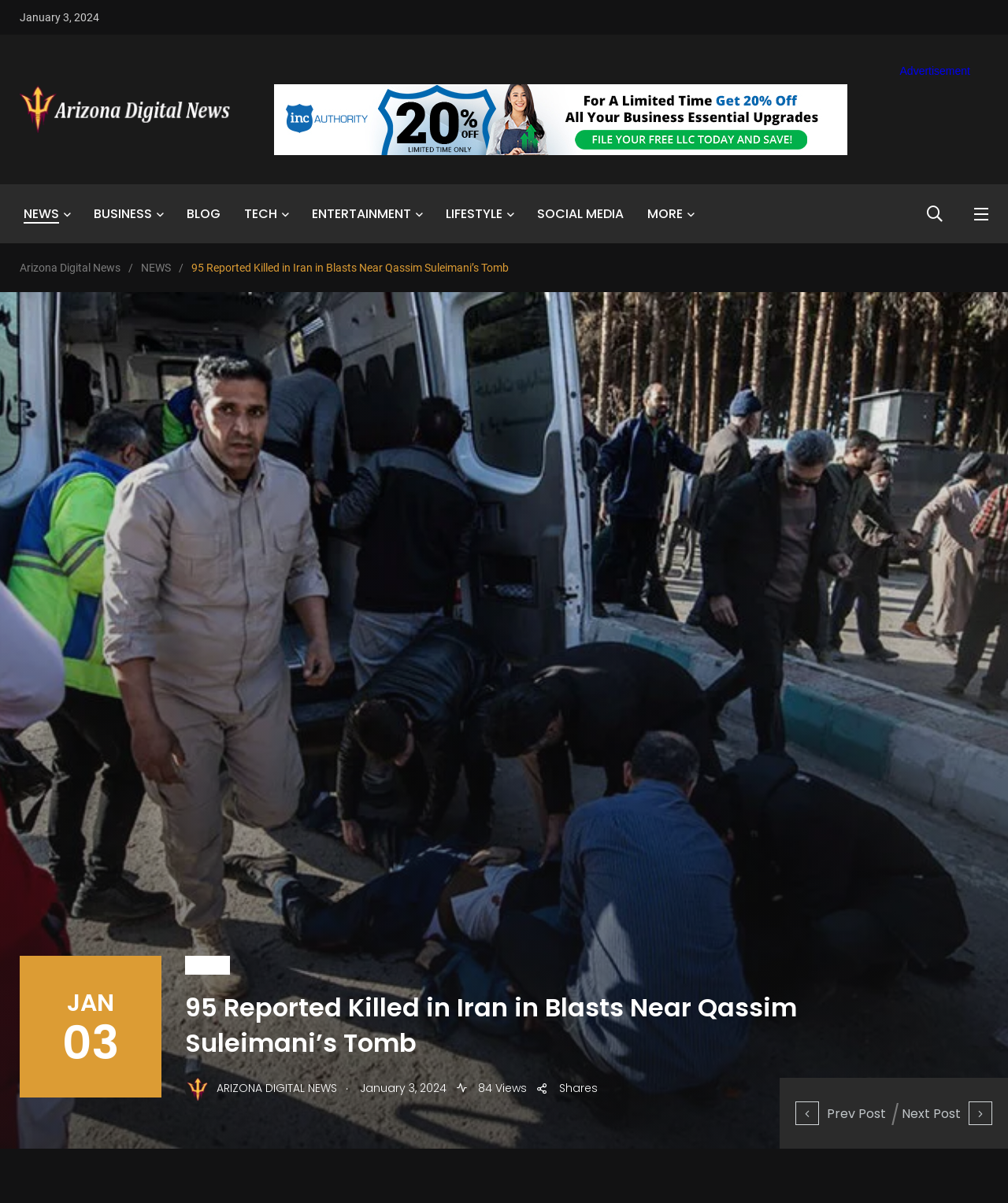Explain the contents of the webpage comprehensively.

The webpage appears to be a news article page from Arizona Digital News. At the top, there is a header section that contains the title "95 Reported Killed in Iran in Blasts Near Qassim Suleimani’s Tomb – Arizona Digital News" and a date "January 3, 2024". Below the header, there is a navigation menu with links to different categories such as NEWS, BUSINESS, BLOG, TECH, ENTERTAINMENT, LIFESTYLE, SOCIAL MEDIA, and MORE.

To the right of the navigation menu, there is an iframe element, which may contain an advertisement or other external content. Below the navigation menu, there is a breadcrumb navigation section that shows the current article's location within the website's hierarchy.

The main content of the webpage is the news article itself, which has a heading that reads "95 Reported Killed in Iran in Blasts Near Qassim Suleimani’s Tomb". The article's text is not explicitly described in the accessibility tree, but it likely occupies a significant portion of the page.

At the bottom of the page, there are links to navigate to the previous and next posts, as well as some metadata about the article, including the date "JAN 03", the category "NEWS", and the number of views "84 Views". There is also a link to share the article and a static text element that reads "Shares".